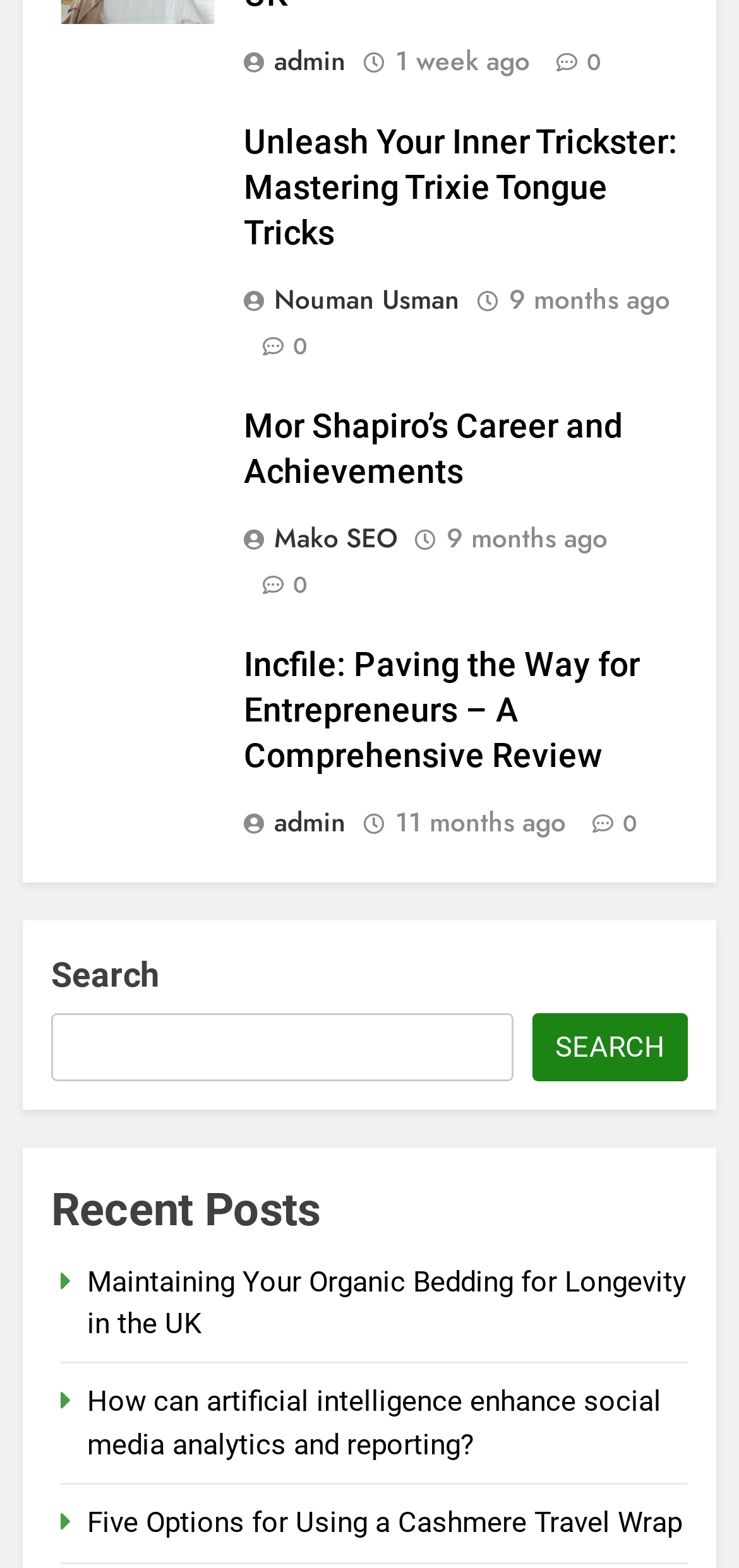What is the purpose of the search box? Look at the image and give a one-word or short phrase answer.

Search